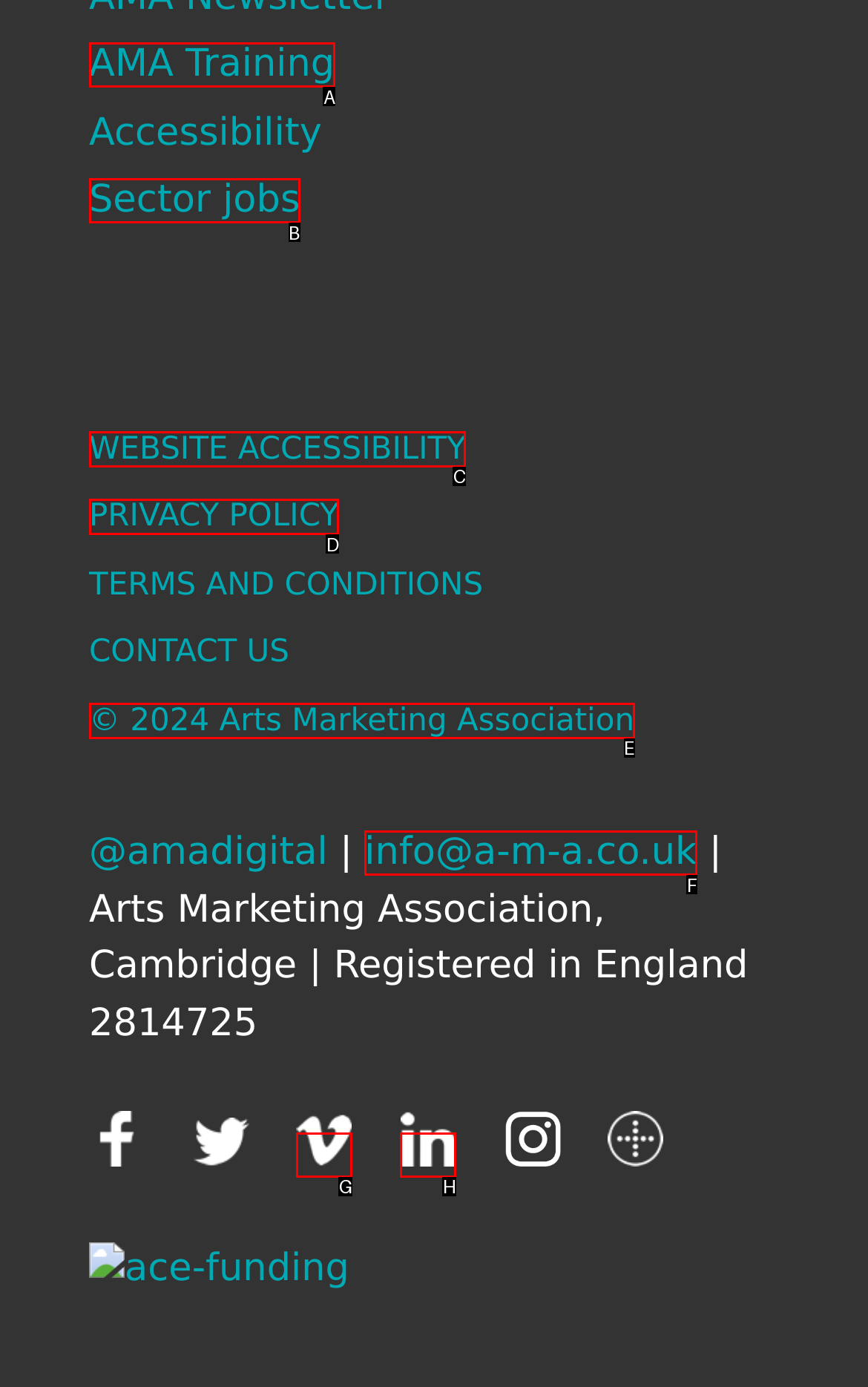Which lettered option should be clicked to achieve the task: Click on AMA Training? Choose from the given choices.

A